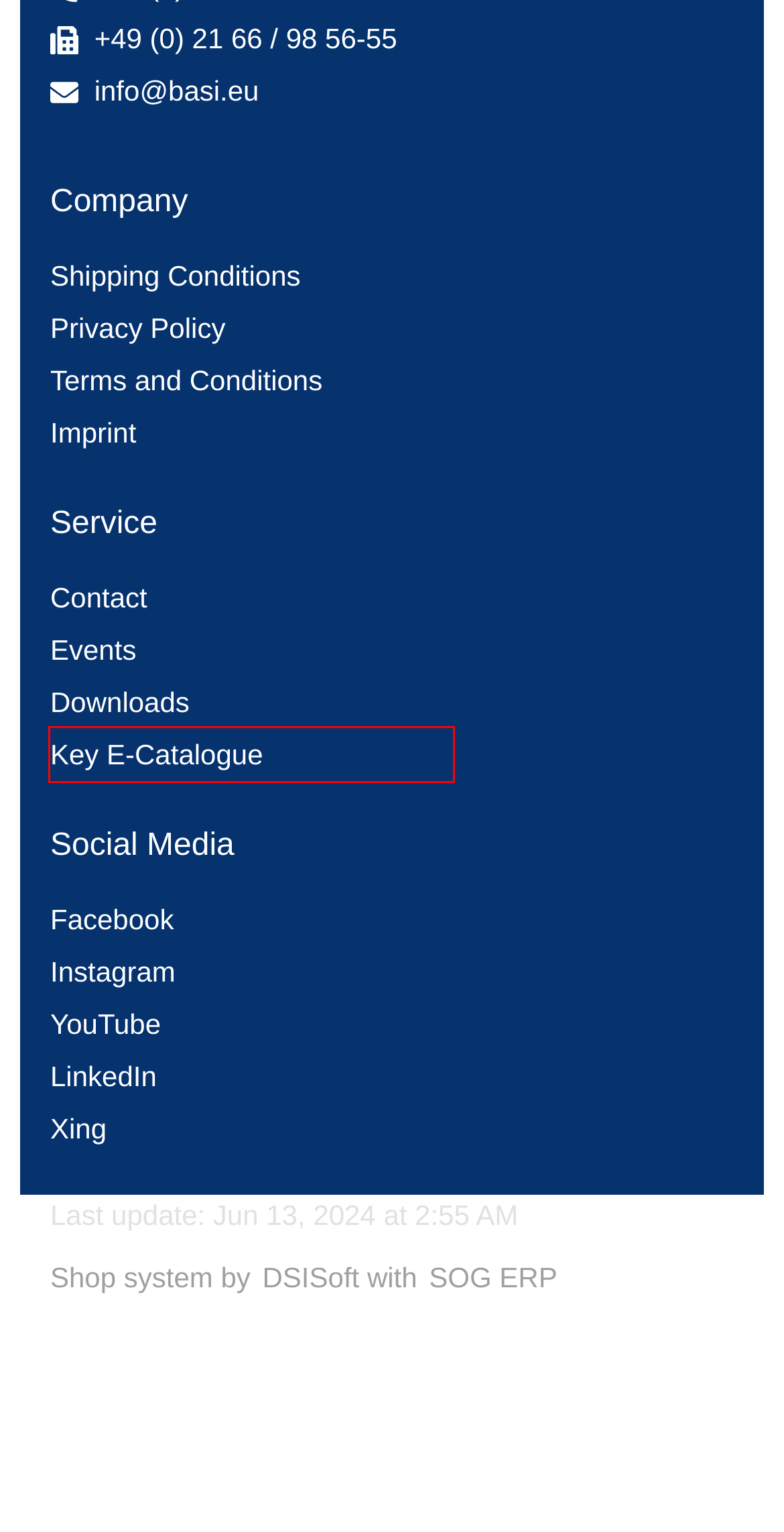You are given a screenshot of a webpage with a red rectangle bounding box around an element. Choose the best webpage description that matches the page after clicking the element in the bounding box. Here are the candidates:
A. Social Media
B. JMA e-catalogo
C. BASI Kontakt
D. Software für den Handel | SOG Business-Software GmbH
E. Termine - BASI GMBH
F. Imprint
G. DSISoft - Startseite
H. Download-Center

B